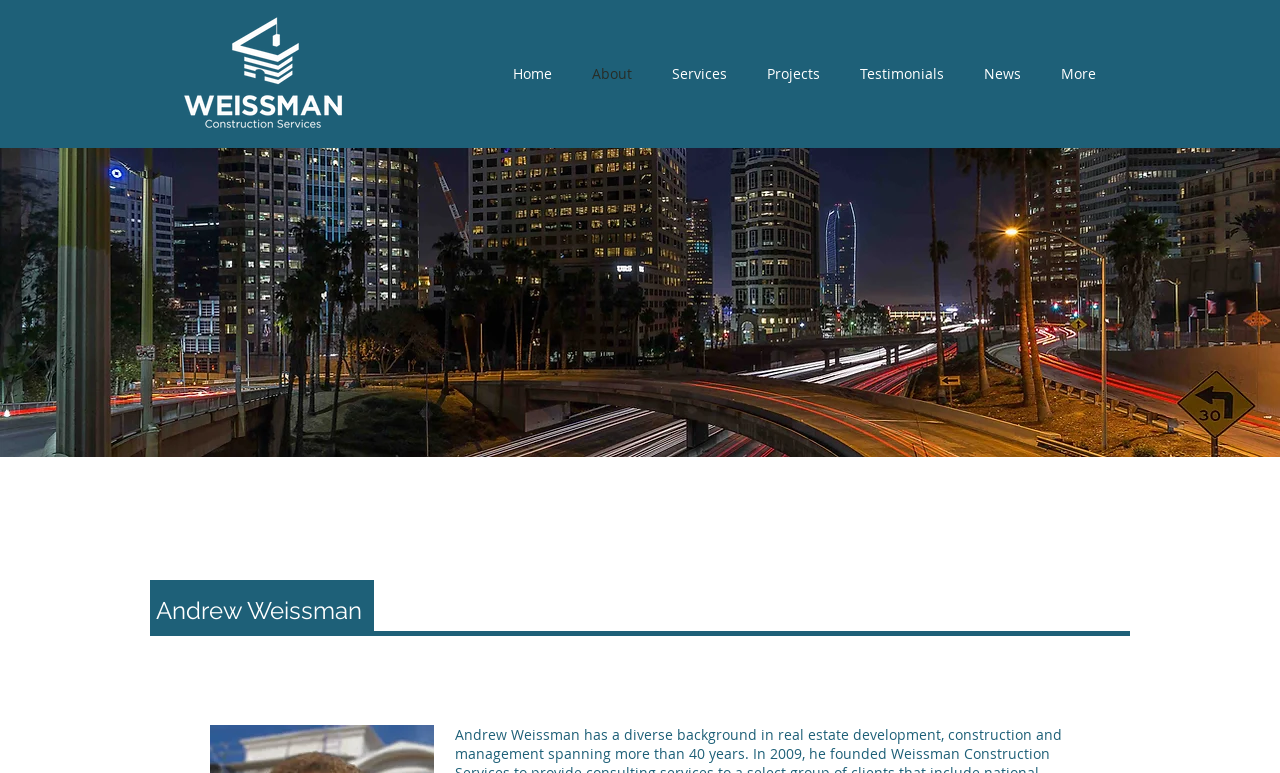Find and specify the bounding box coordinates that correspond to the clickable region for the instruction: "learn about Andrew Weissman".

[0.117, 0.771, 0.288, 0.809]